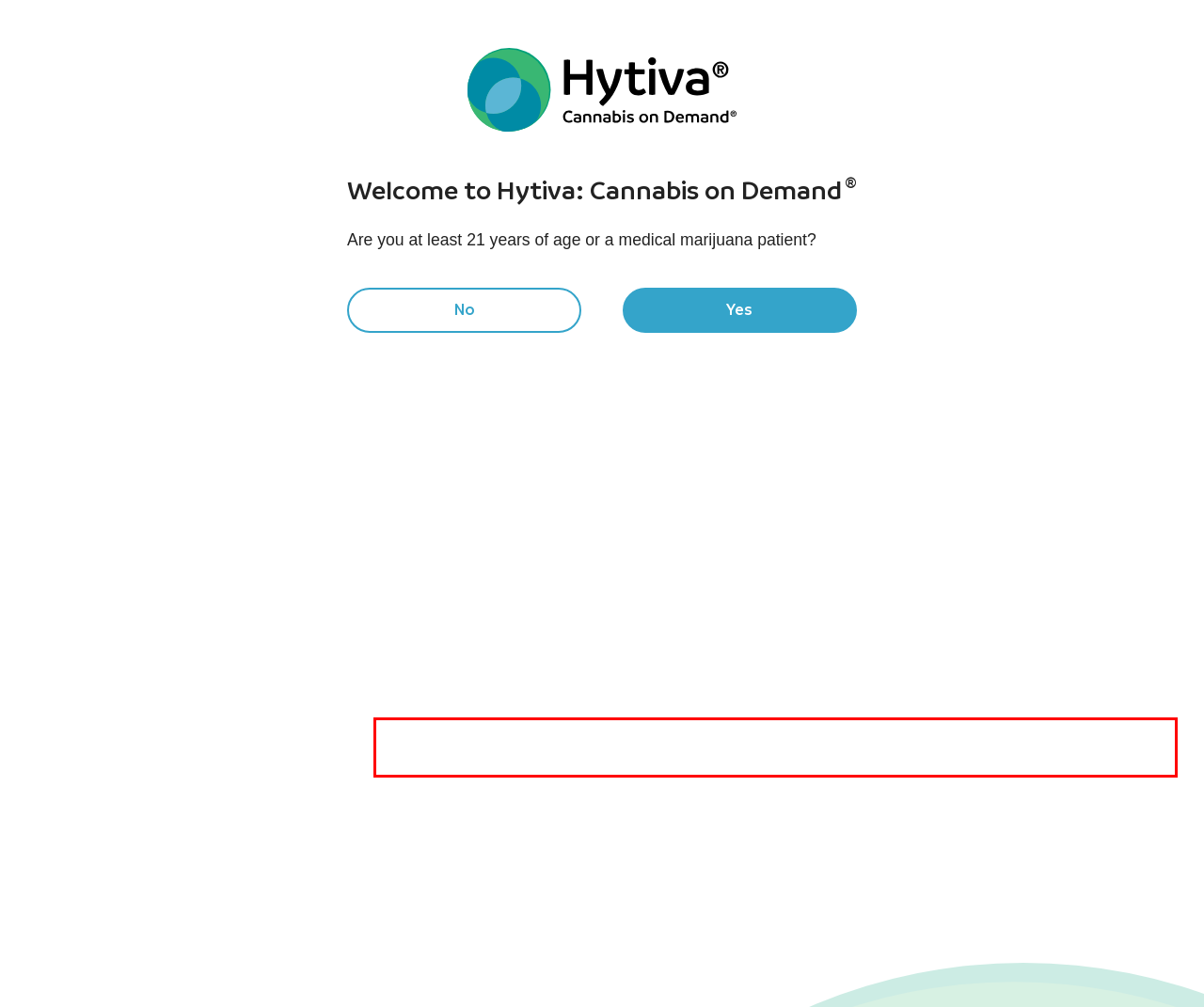You have a screenshot of a webpage with a red bounding box. Identify and extract the text content located inside the red bounding box.

The dark side of Jedi Kush includes dry mouth and eyes, with some claiming dizziness, headache, or paranoia to take control if consumed in improper doses.